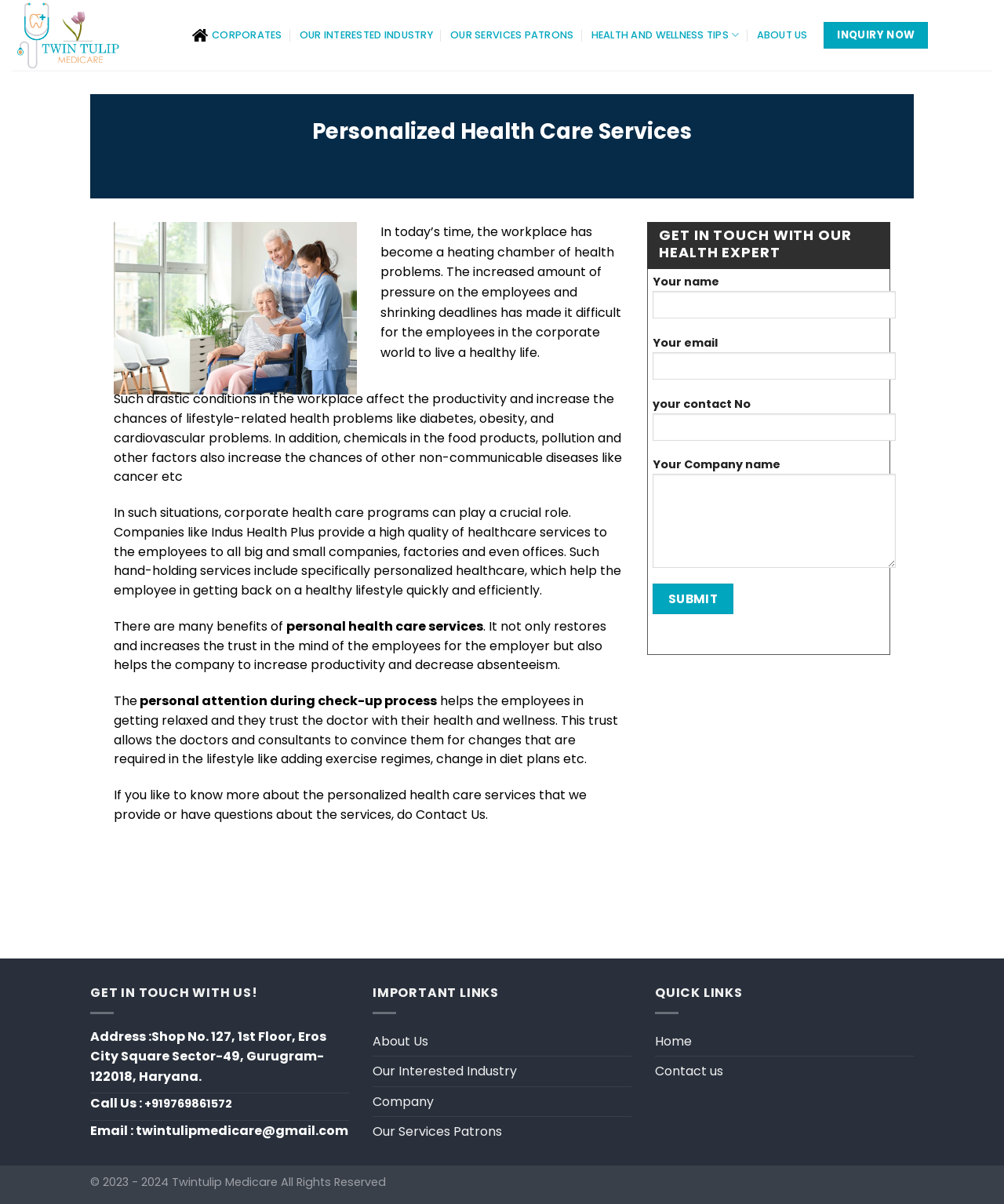Locate the bounding box coordinates of the element you need to click to accomplish the task described by this instruction: "Fill in the 'Your name' textbox".

[0.65, 0.242, 0.892, 0.265]